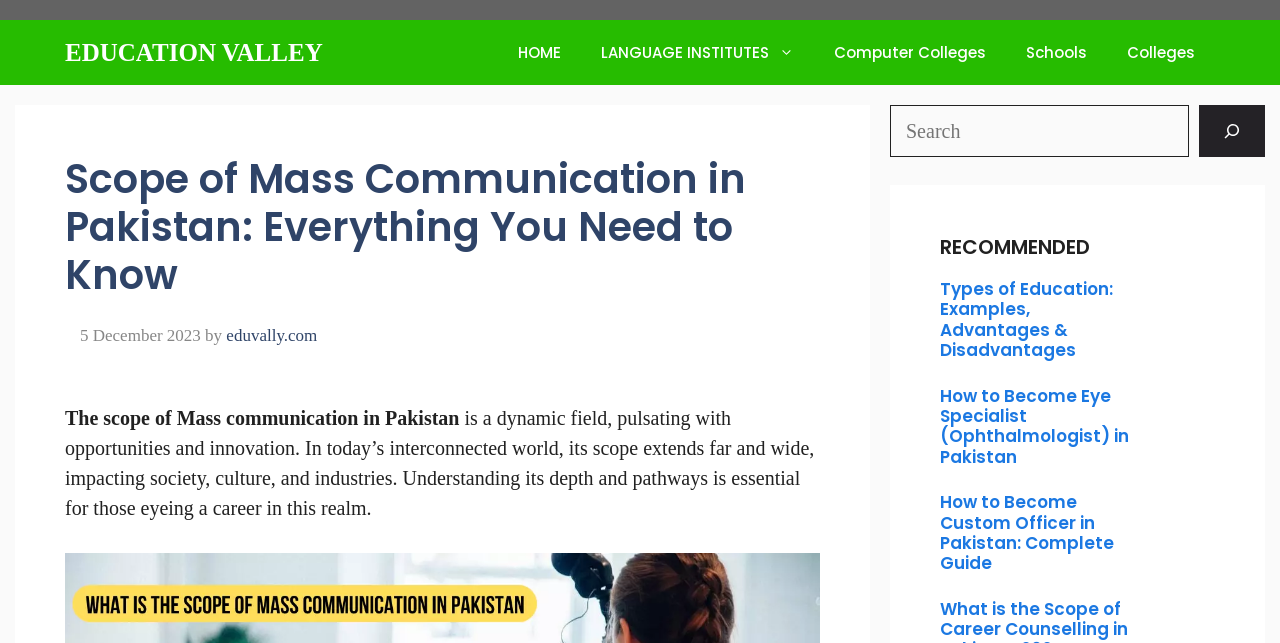What is the scope of Mass Communication in Pakistan?
Answer the question with a single word or phrase, referring to the image.

dynamic field